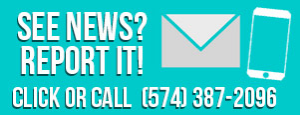Explain the image with as much detail as possible.

The image features a vibrant turquoise banner encouraging community engagement with local news. It prominently displays the text "SEE NEWS? REPORT IT!" in bold white letters. Accompanying this call to action are icons representing communication: an envelope symbolizing email and a phone icon indicating direct contact. Below the main message, the banner provides specific instructions: "CLICK OR CALL (574) 387-2096," inviting viewers to either reach out through digital means or via telephone. This design effectively encourages local residents to participate in news reporting and highlights the importance of community involvement.